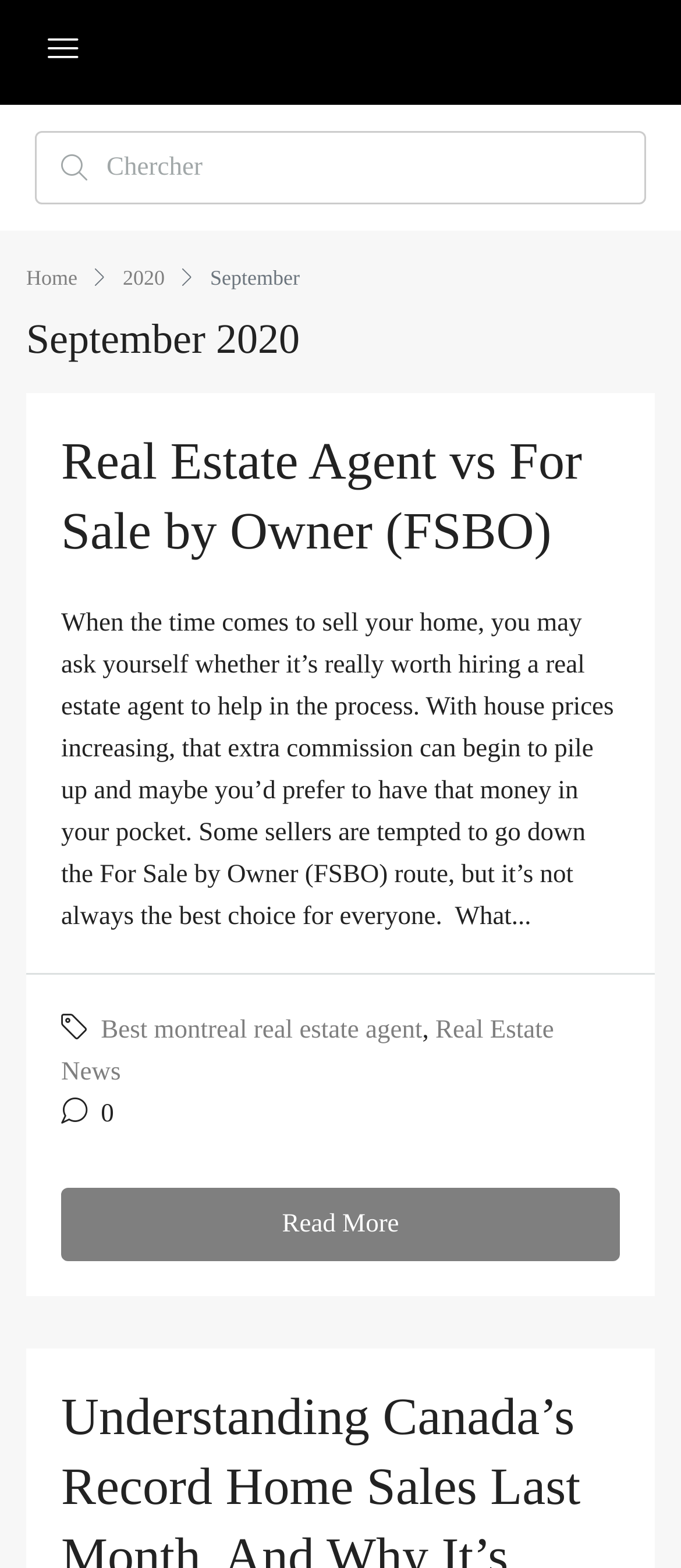What is the topic of the article?
Look at the webpage screenshot and answer the question with a detailed explanation.

I inferred the topic of the article by reading the heading 'Real Estate Agent vs For Sale by Owner (FSBO)' and the surrounding text, which discusses the pros and cons of hiring a real estate agent versus selling a house by oneself.